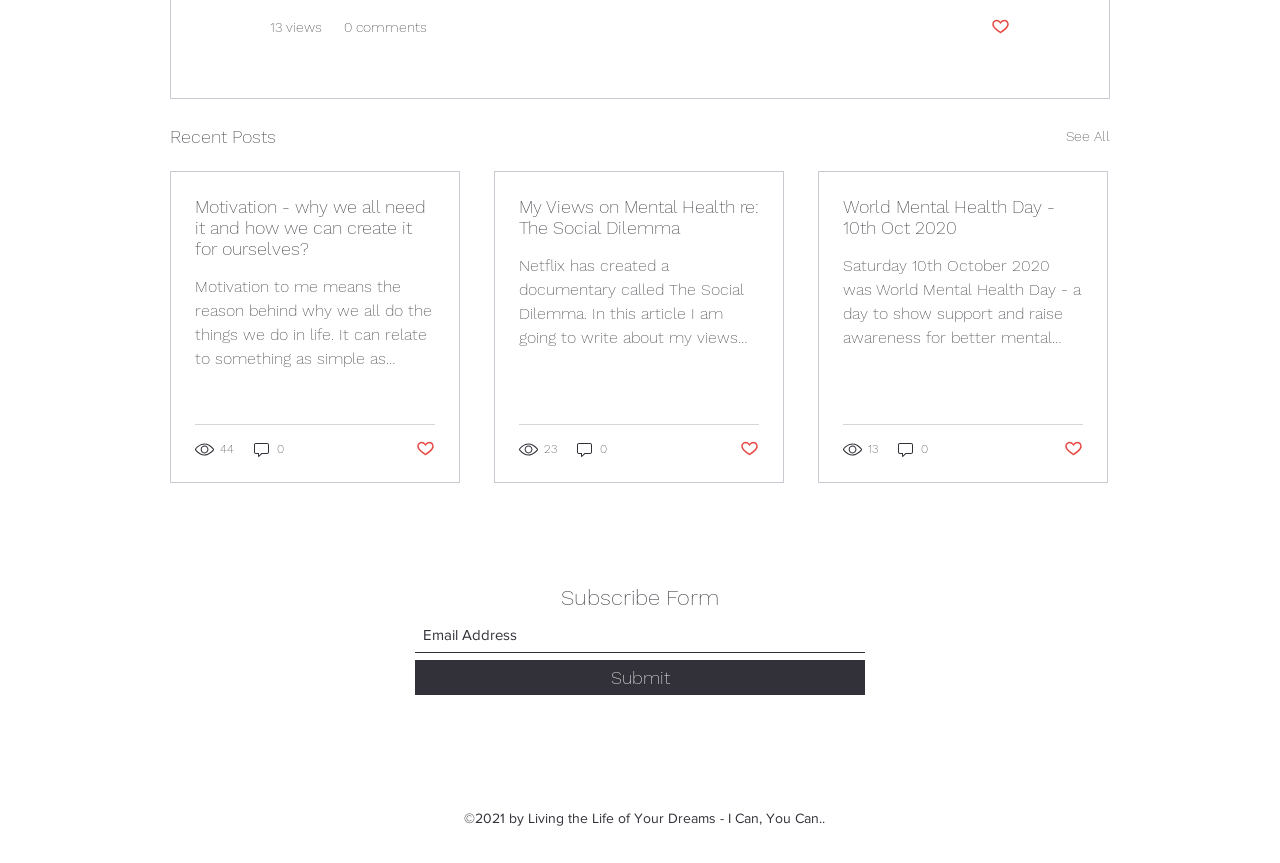Reply to the question with a single word or phrase:
How many articles are displayed on the page?

3